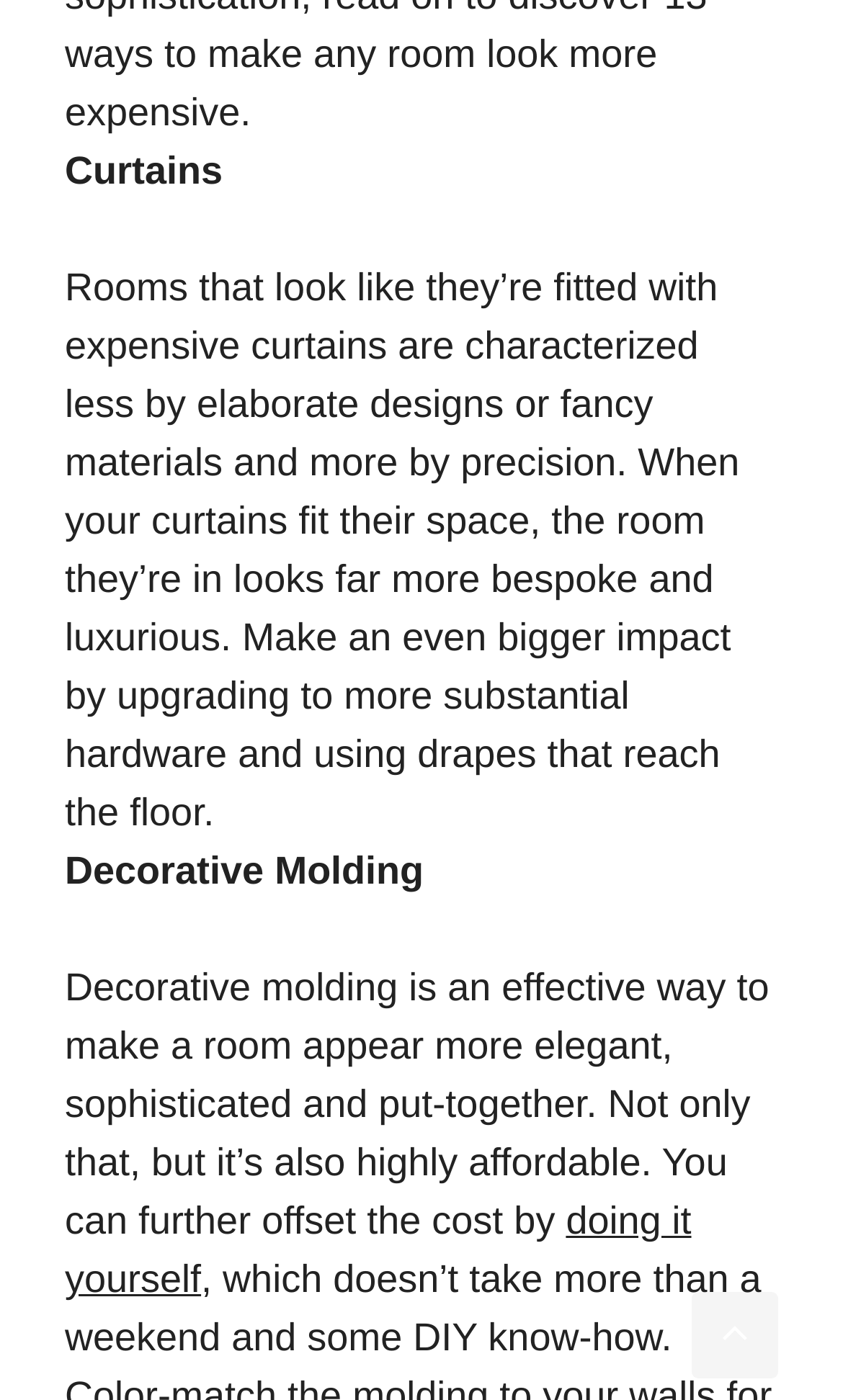Refer to the element description doing it yourself and identify the corresponding bounding box in the screenshot. Format the coordinates as (top-left x, top-left y, bottom-right x, bottom-right y) with values in the range of 0 to 1.

[0.077, 0.857, 0.82, 0.93]